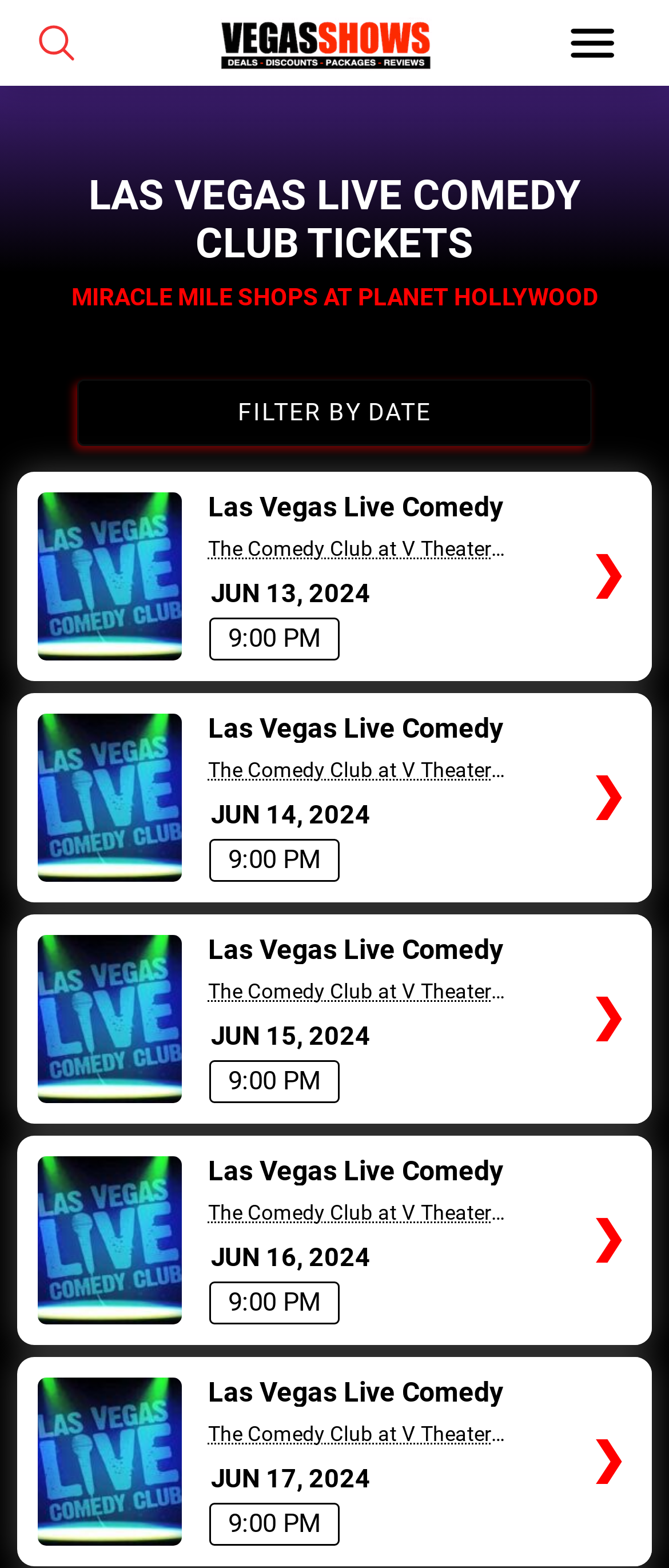Carefully examine the image and provide an in-depth answer to the question: What is the date of the first show?

I found the answer by examining the static text elements on the webpage. The text 'JUN 13, 2024' appears as a date, indicating that it is the date of the first show.